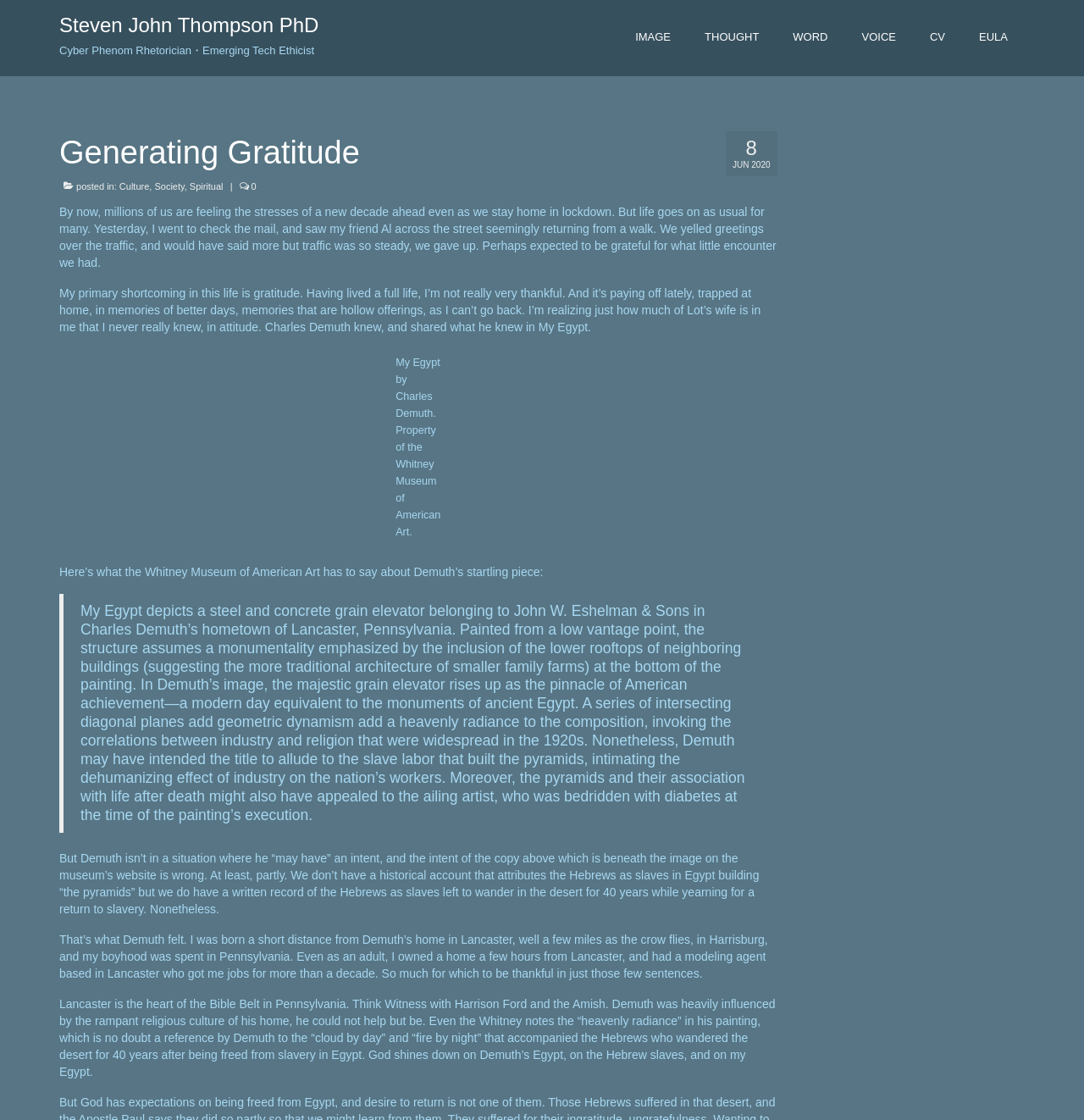Please find the bounding box coordinates of the element that must be clicked to perform the given instruction: "Click on the Facebook App Icon". The coordinates should be four float numbers from 0 to 1, i.e., [left, top, right, bottom].

None